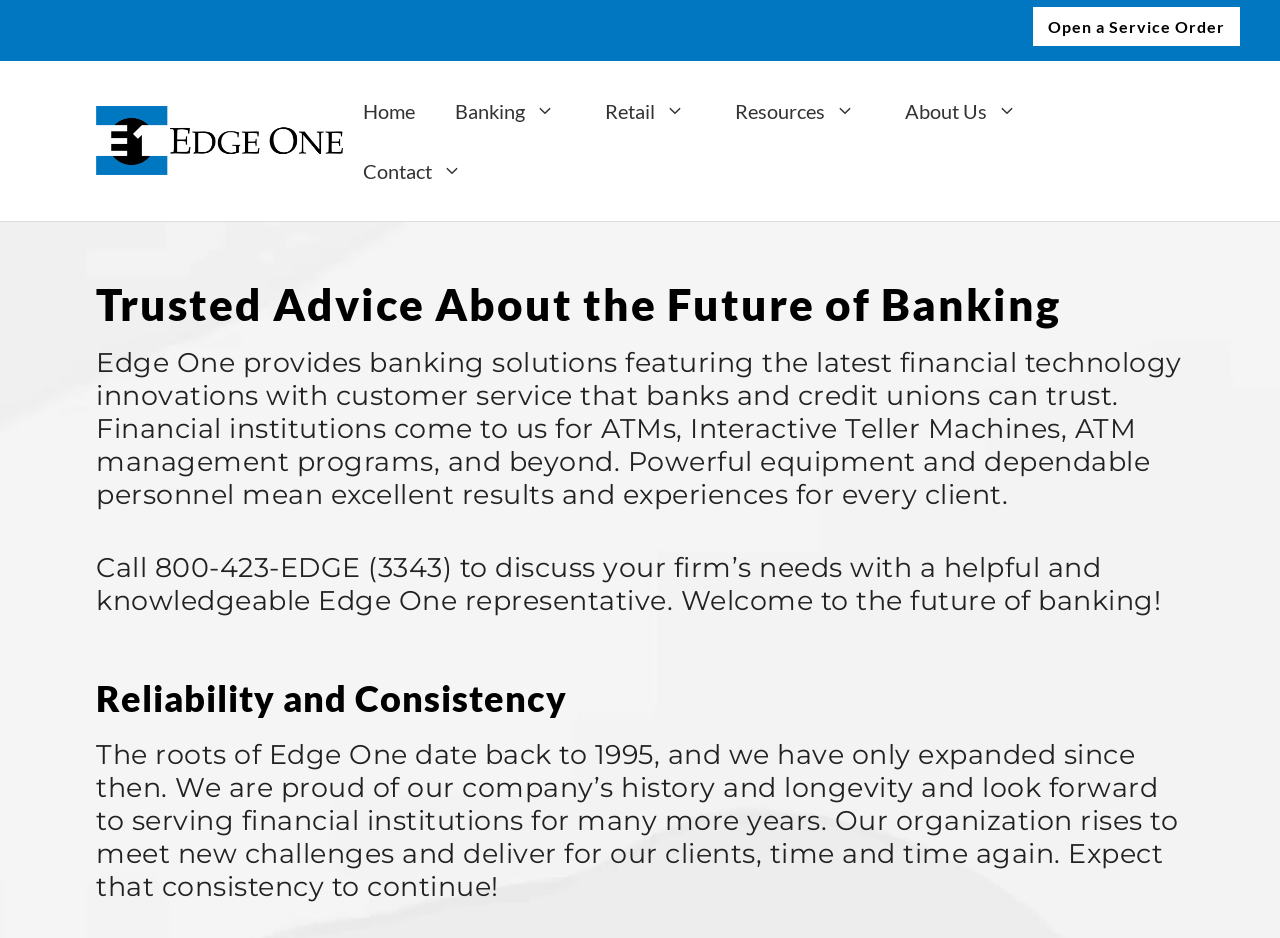Determine the coordinates of the bounding box that should be clicked to complete the instruction: "Open a service order". The coordinates should be represented by four float numbers between 0 and 1: [left, top, right, bottom].

[0.807, 0.007, 0.969, 0.049]